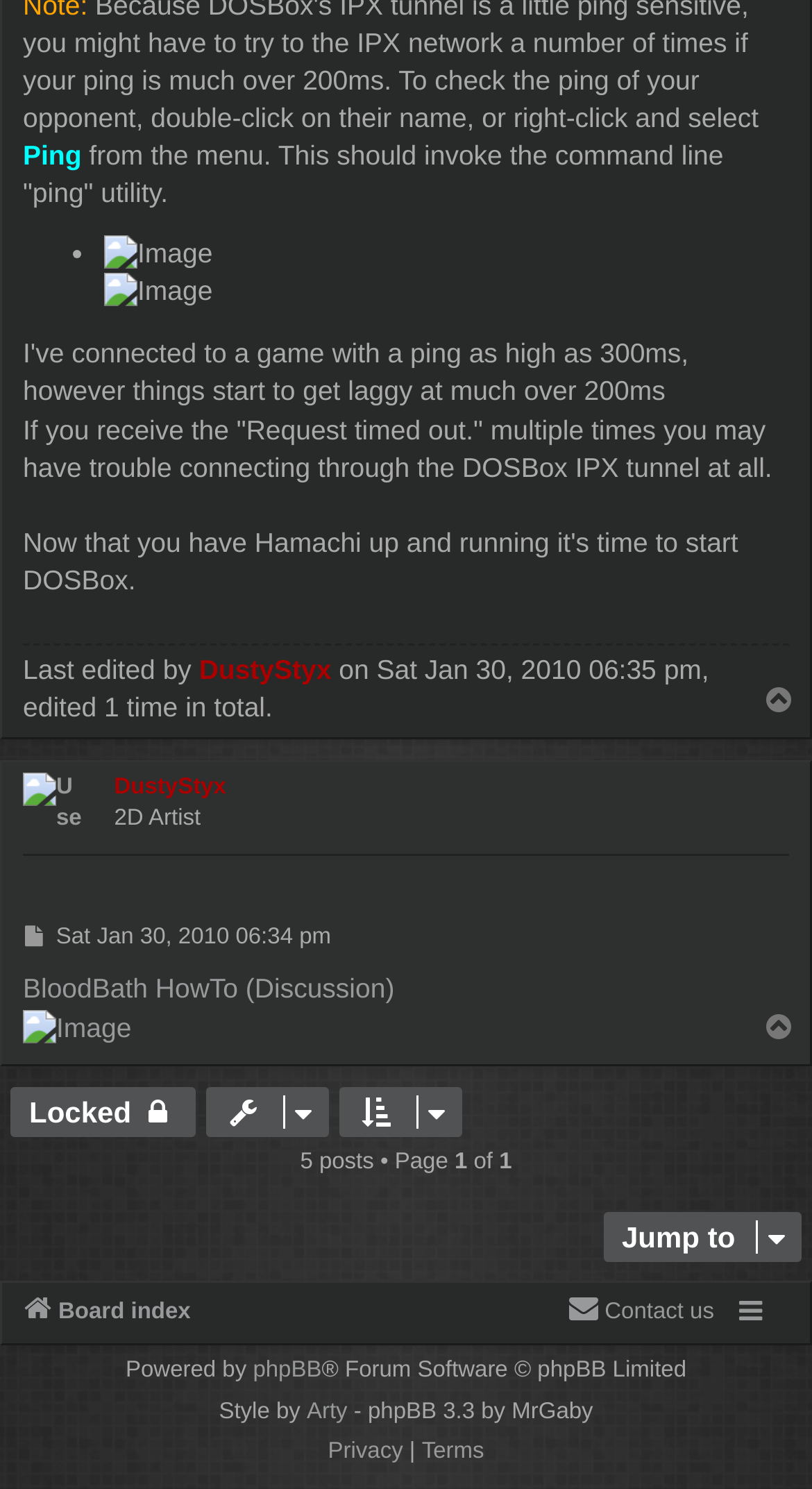Please predict the bounding box coordinates of the element's region where a click is necessary to complete the following instruction: "Click the 'Topic tools' button". The coordinates should be represented by four float numbers between 0 and 1, i.e., [left, top, right, bottom].

[0.254, 0.731, 0.405, 0.764]